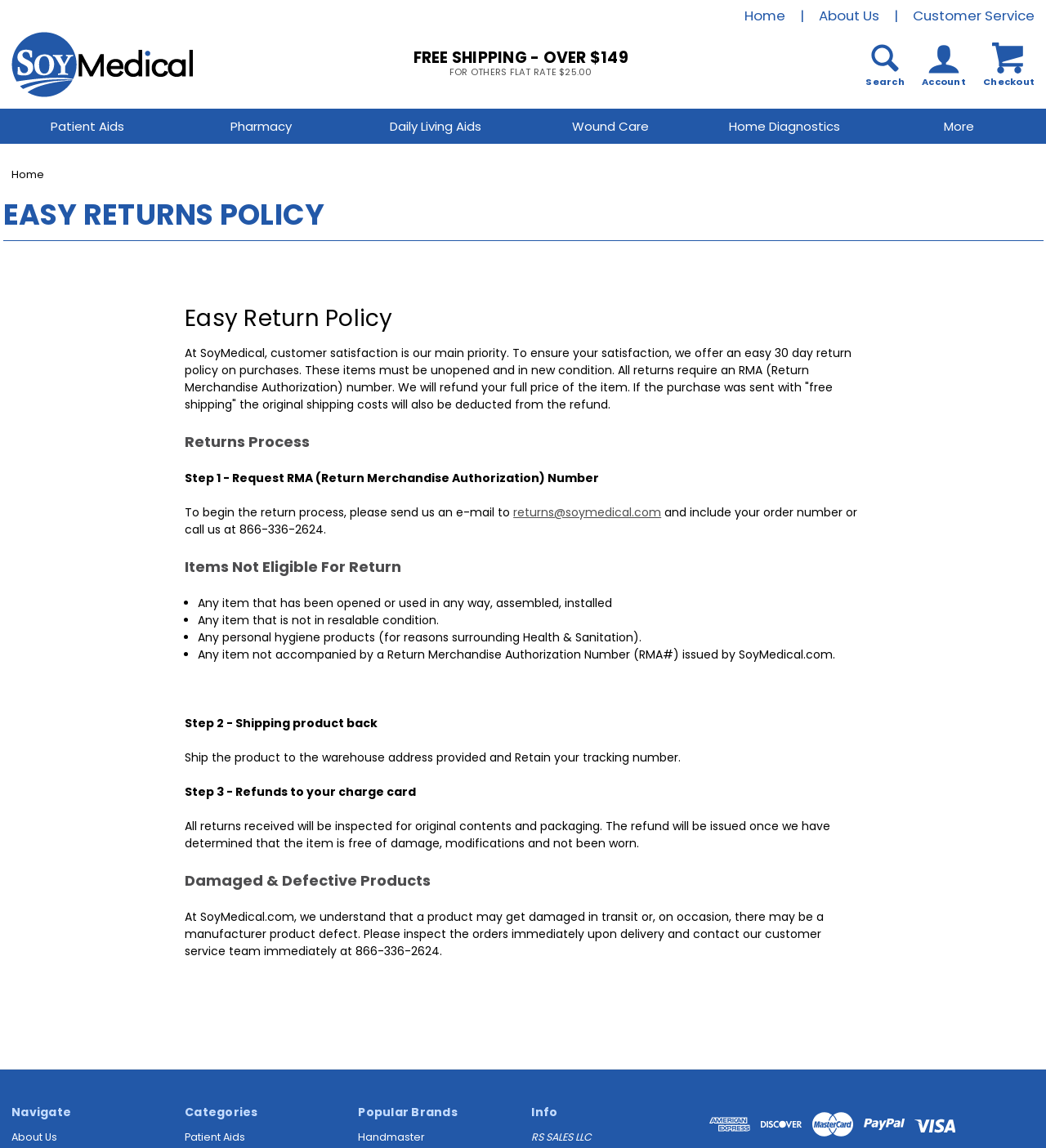Locate the primary headline on the webpage and provide its text.

FREE SHIPPING - OVER $149
FOR OTHERS FLAT RATE $25.00
Search
 
Account
 
Checkout